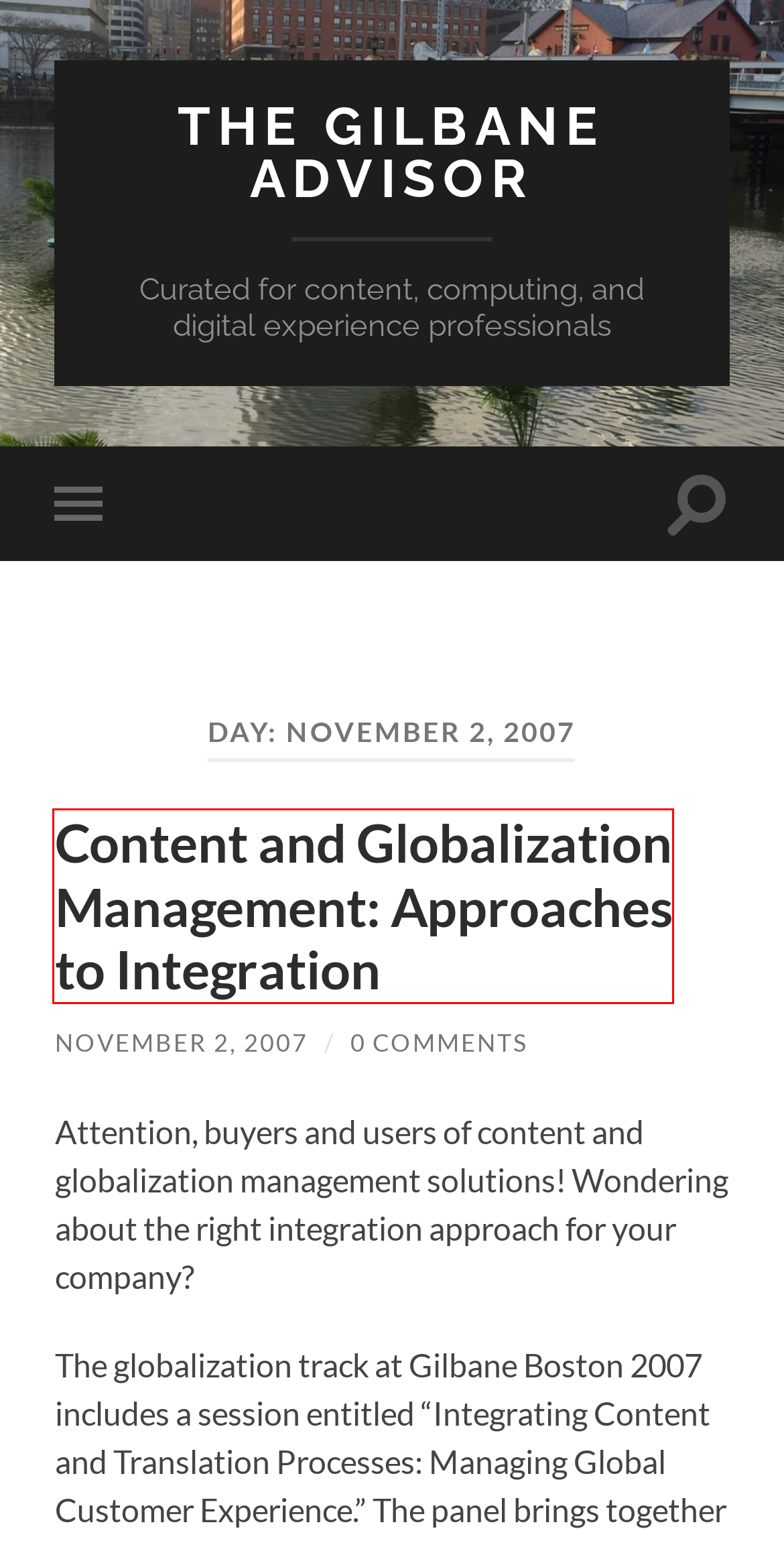Examine the screenshot of the webpage, which has a red bounding box around a UI element. Select the webpage description that best fits the new webpage after the element inside the red bounding box is clicked. Here are the choices:
A. Privacy policy
B. Contact
C. The Gilbane Advisor
D. Bluebill Advisors - The Gilbane Advisor
E. Gilbane Archives
F. Content and Globalization Management: Approaches to Integration
G. What's new Gilbane Conference and Advisor
H. Editorial Policy

F